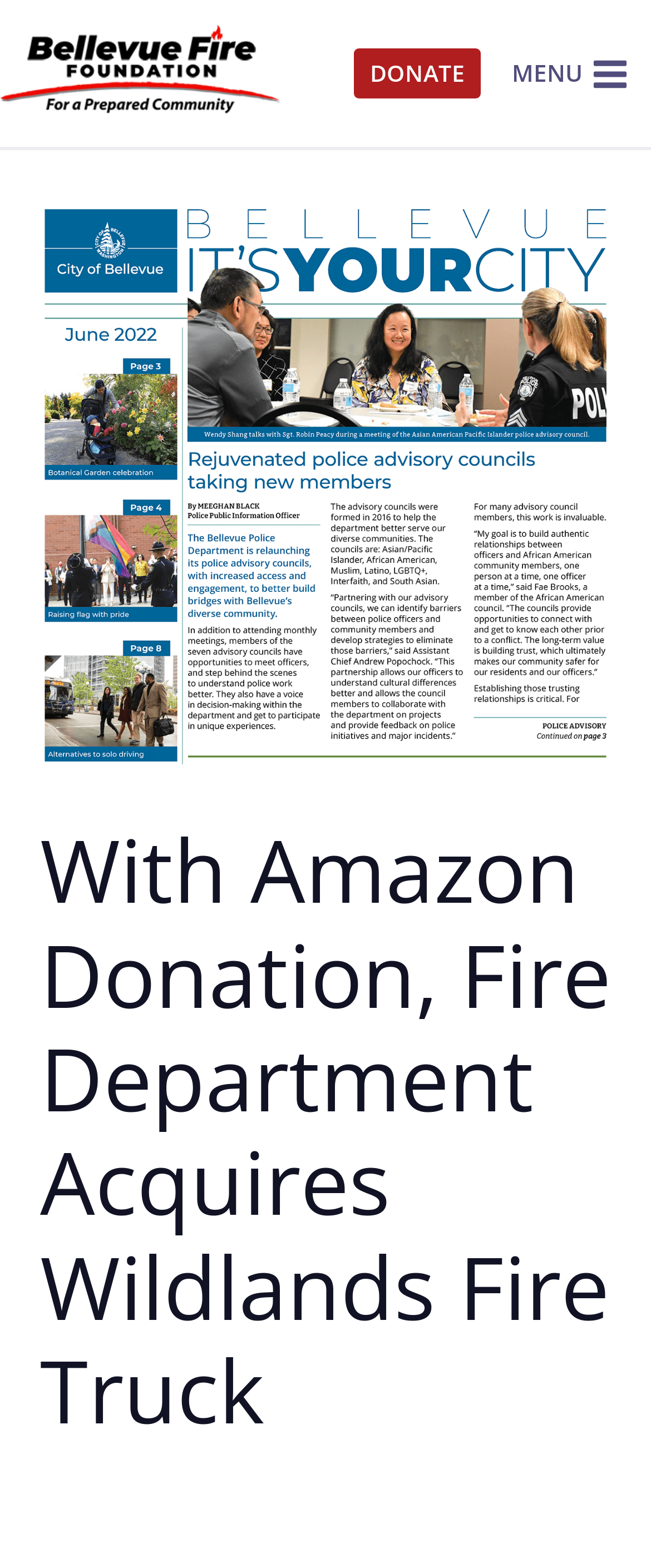Offer a detailed account of what is visible on the webpage.

The webpage appears to be an article or news page from the Bellevue Fire Foundation. At the top left, there is a link to the Bellevue Fire Foundation, accompanied by an image with the same name. To the right of this, there is a "DONATE" link. On the top right, there is a button to open a menu, which is currently not expanded. The button is labeled "MENU" and has a toggle menu icon.

Below the top section, there is a main heading that reads "With Amazon Donation, Fire Department Acquires Wildlands Fire Truck". This heading takes up a significant portion of the page, spanning from the left to the right side.